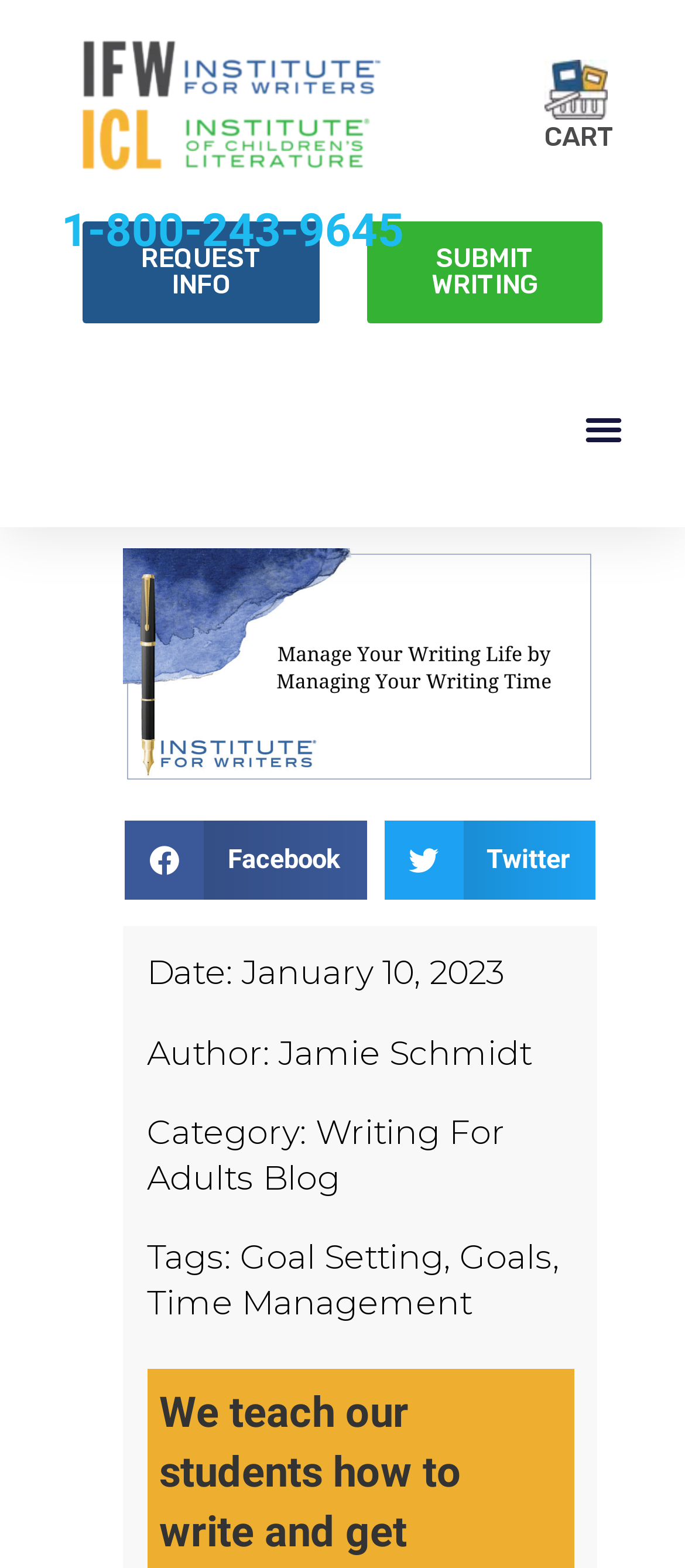Can you specify the bounding box coordinates for the region that should be clicked to fulfill this instruction: "Call the phone number".

[0.09, 0.129, 0.59, 0.163]